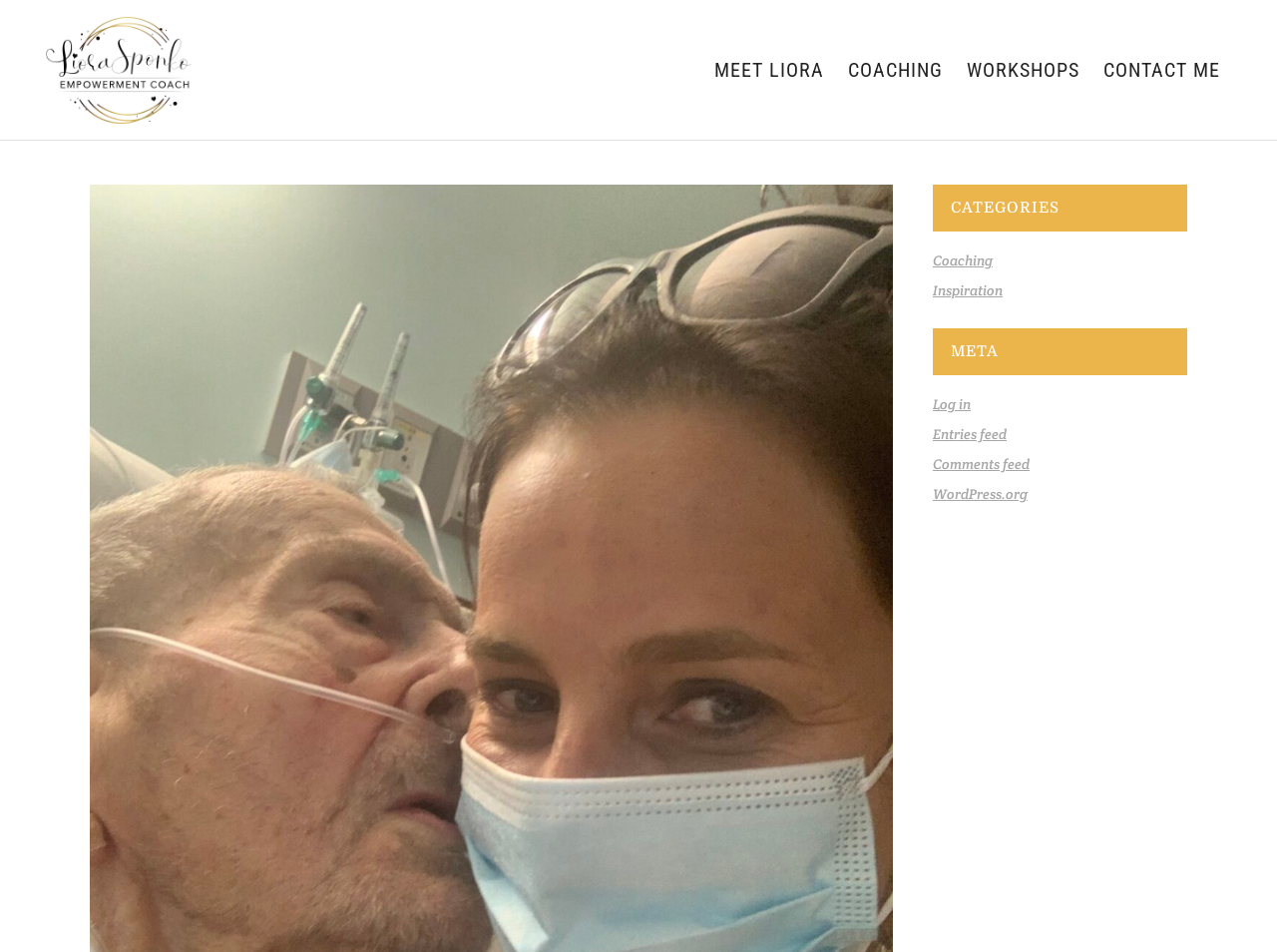Identify the bounding box for the described UI element: "MEET LIORA".

[0.55, 0.0, 0.655, 0.147]